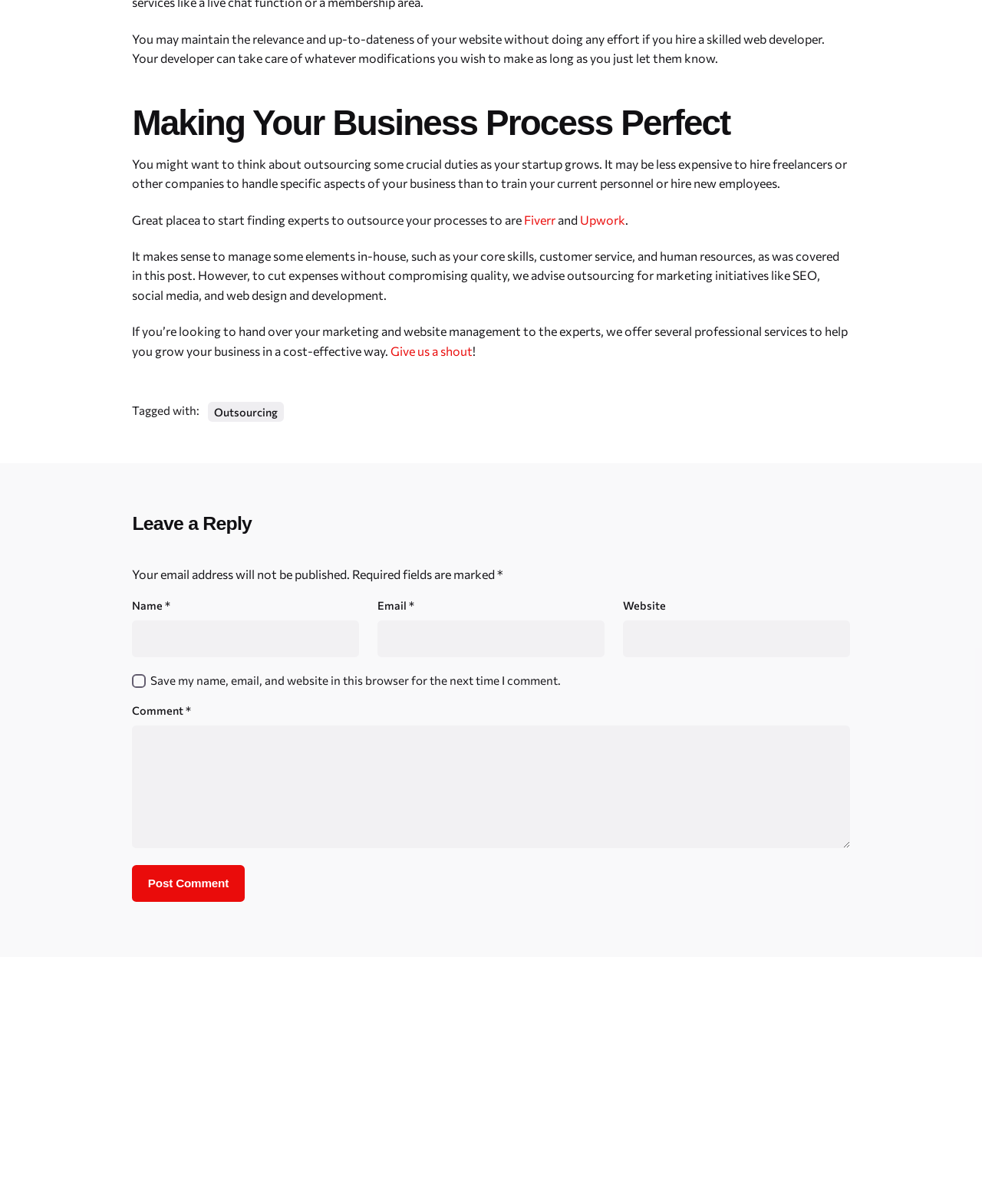Please specify the bounding box coordinates in the format (top-left x, top-left y, bottom-right x, bottom-right y), with values ranging from 0 to 1. Identify the bounding box for the UI component described as follows: parent_node: Comment * name="comment"

[0.135, 0.602, 0.865, 0.704]